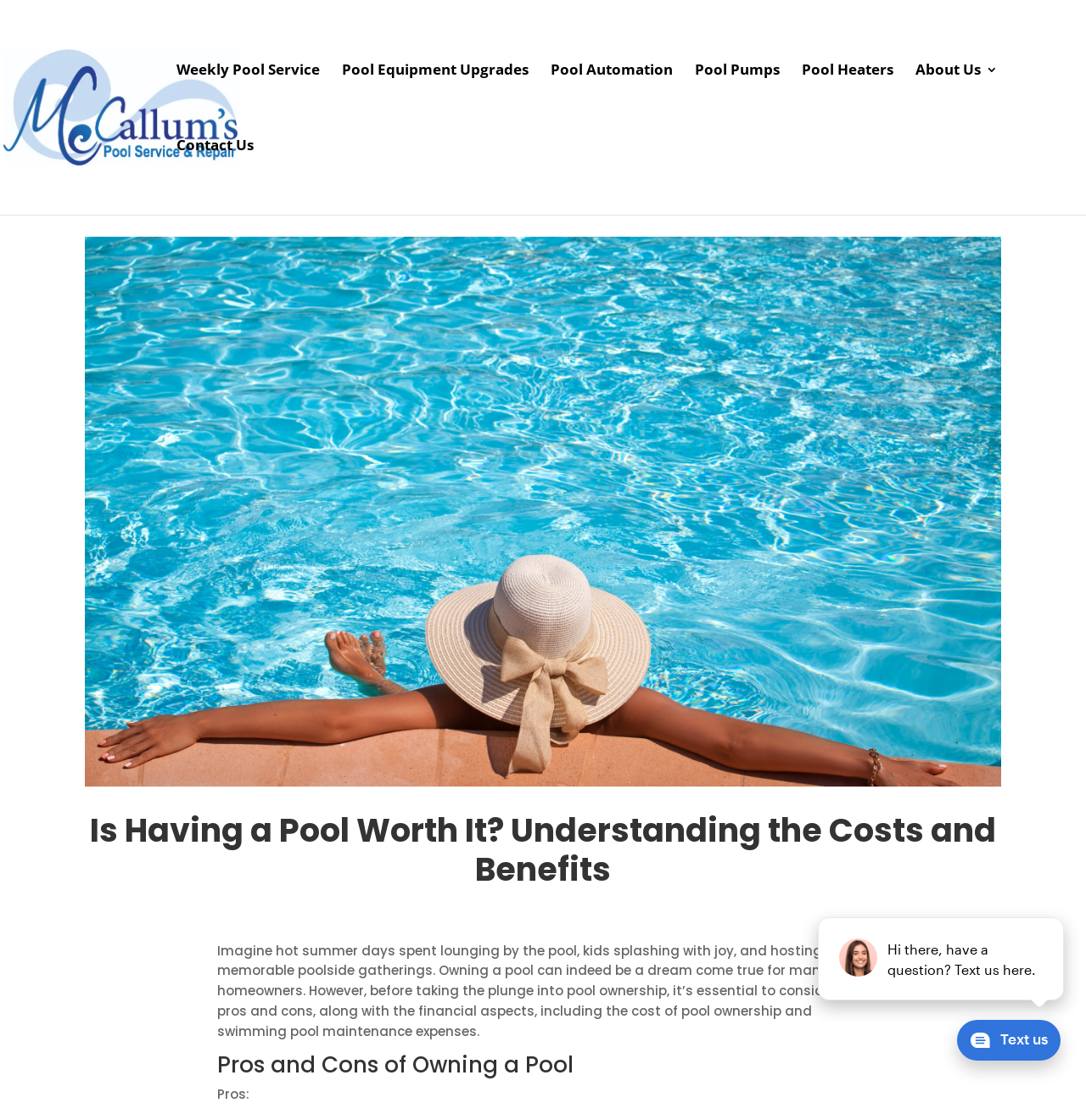What is the topic of the main article?
Respond to the question with a single word or phrase according to the image.

Owning a pool